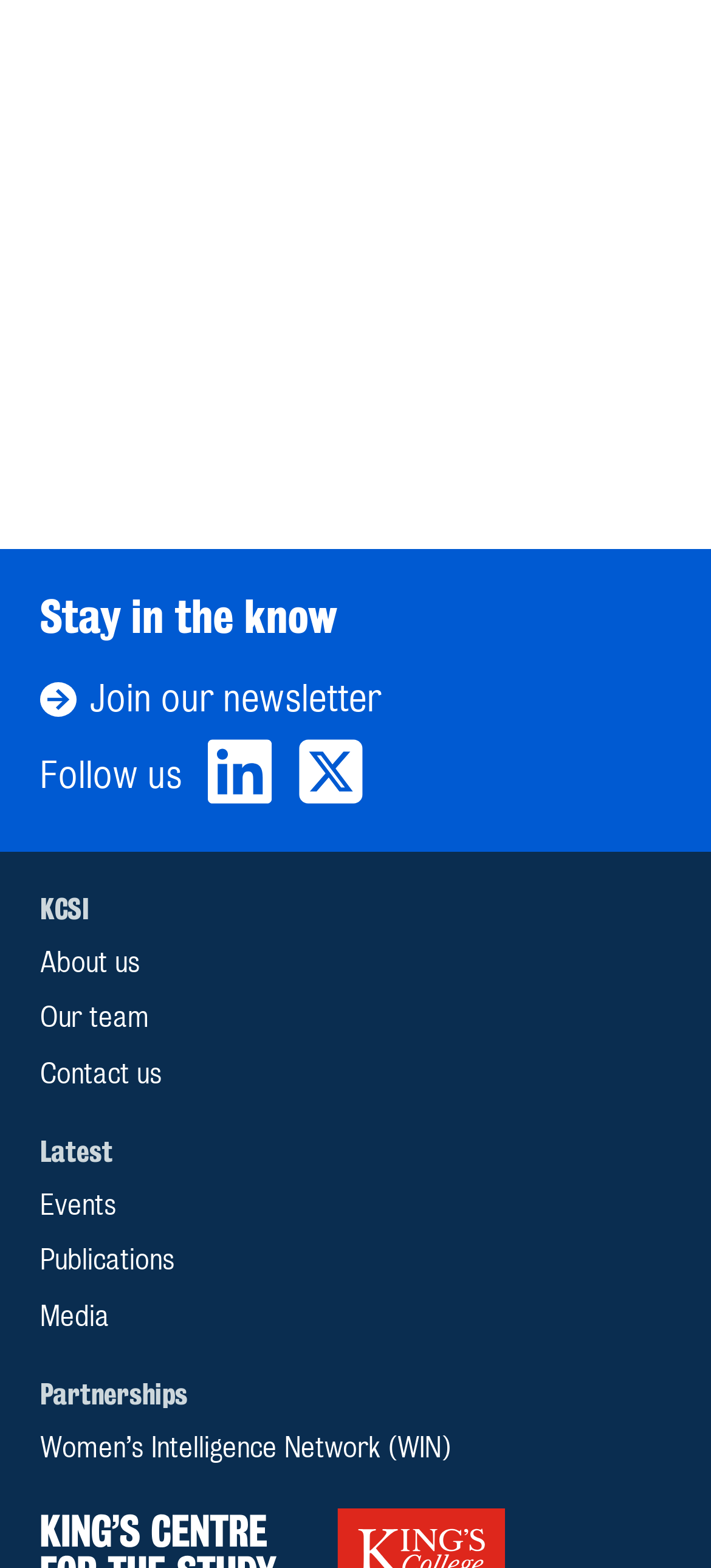Locate the bounding box for the described UI element: "International Peacekeeping.". Ensure the coordinates are four float numbers between 0 and 1, formatted as [left, top, right, bottom].

[0.413, 0.303, 0.759, 0.32]